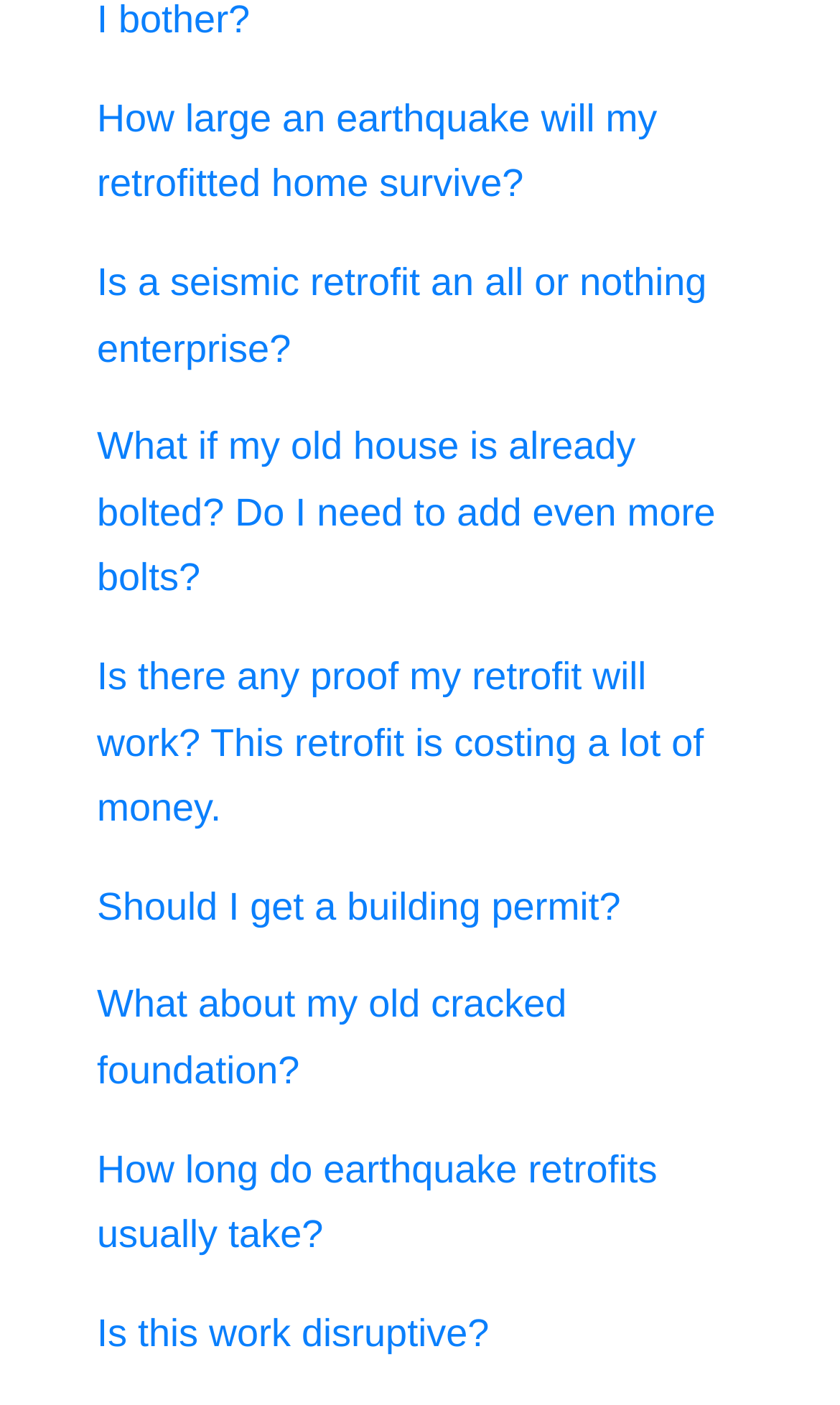Is the link 'Should I get a building permit?' above or below the link 'Is there any proof my retrofit will work?'?
Using the information presented in the image, please offer a detailed response to the question.

By comparing the y1 and y2 coordinates of the two link elements, I can see that the y1 value of 'Should I get a building permit?' (0.63) is larger than the y1 value of 'Is there any proof my retrofit will work?' (0.466), indicating that 'Should I get a building permit?' is below 'Is there any proof my retrofit will work?'.